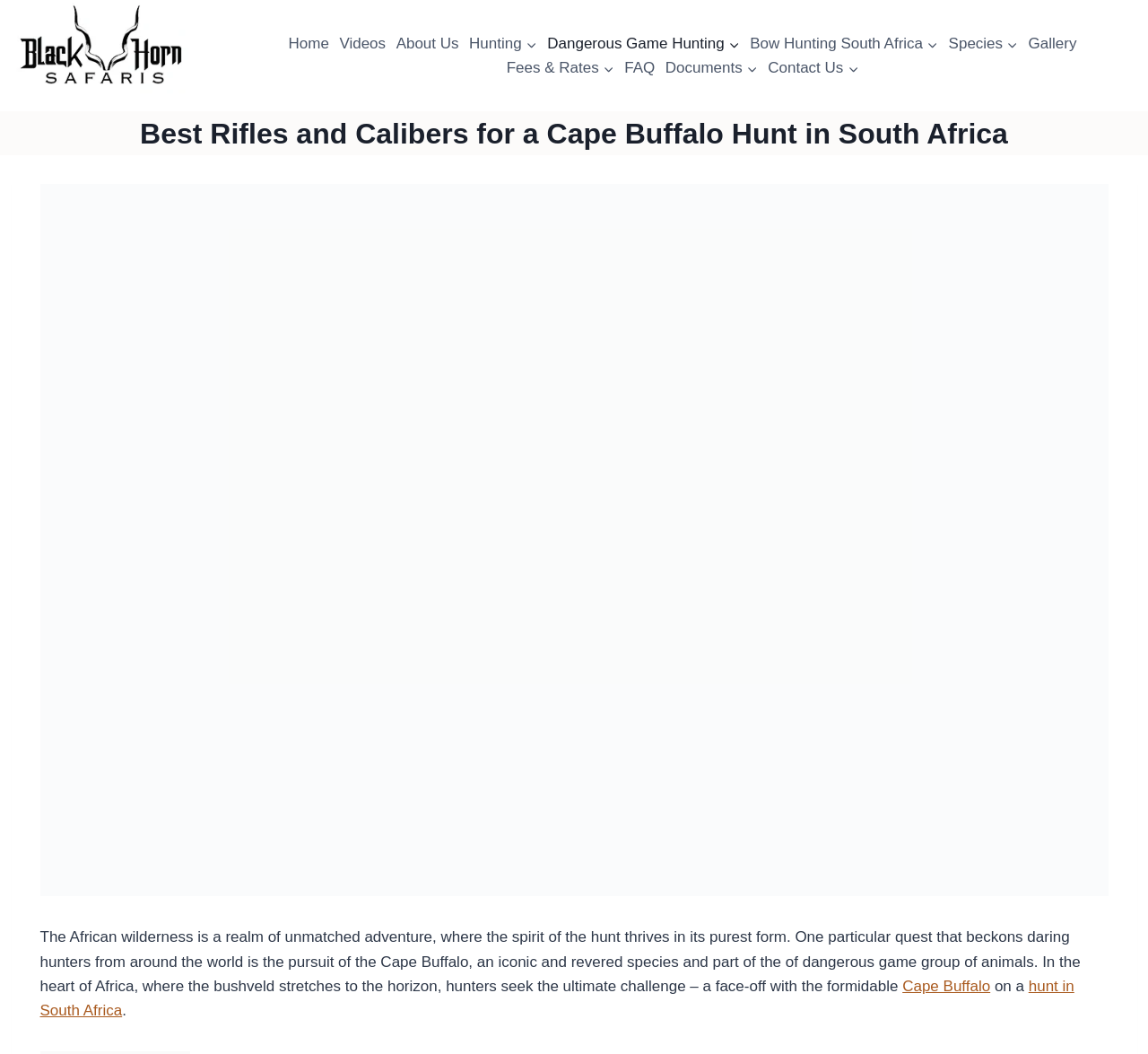Could you locate the bounding box coordinates for the section that should be clicked to accomplish this task: "Click the 'Gallery' link".

[0.891, 0.03, 0.942, 0.053]